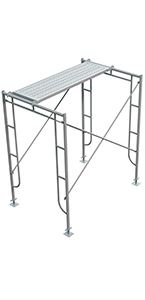Describe the scene in the image with detailed observations.

This image showcases a robust and versatile scaffolding frame designed for construction and maintenance applications. The structure features a metal design with a wide, reinforced platform at the top, supported by sturdy vertical posts and diagonal braces that enhance stability. The frame is engineered to handle significant loads while providing a safe workspace at elevated heights. The overall construction reflects durability and efficiency, making it an essential component for various building projects. Its adjustable feet ensure that it can be securely positioned on uneven surfaces, catering to the diverse needs of construction professionals.